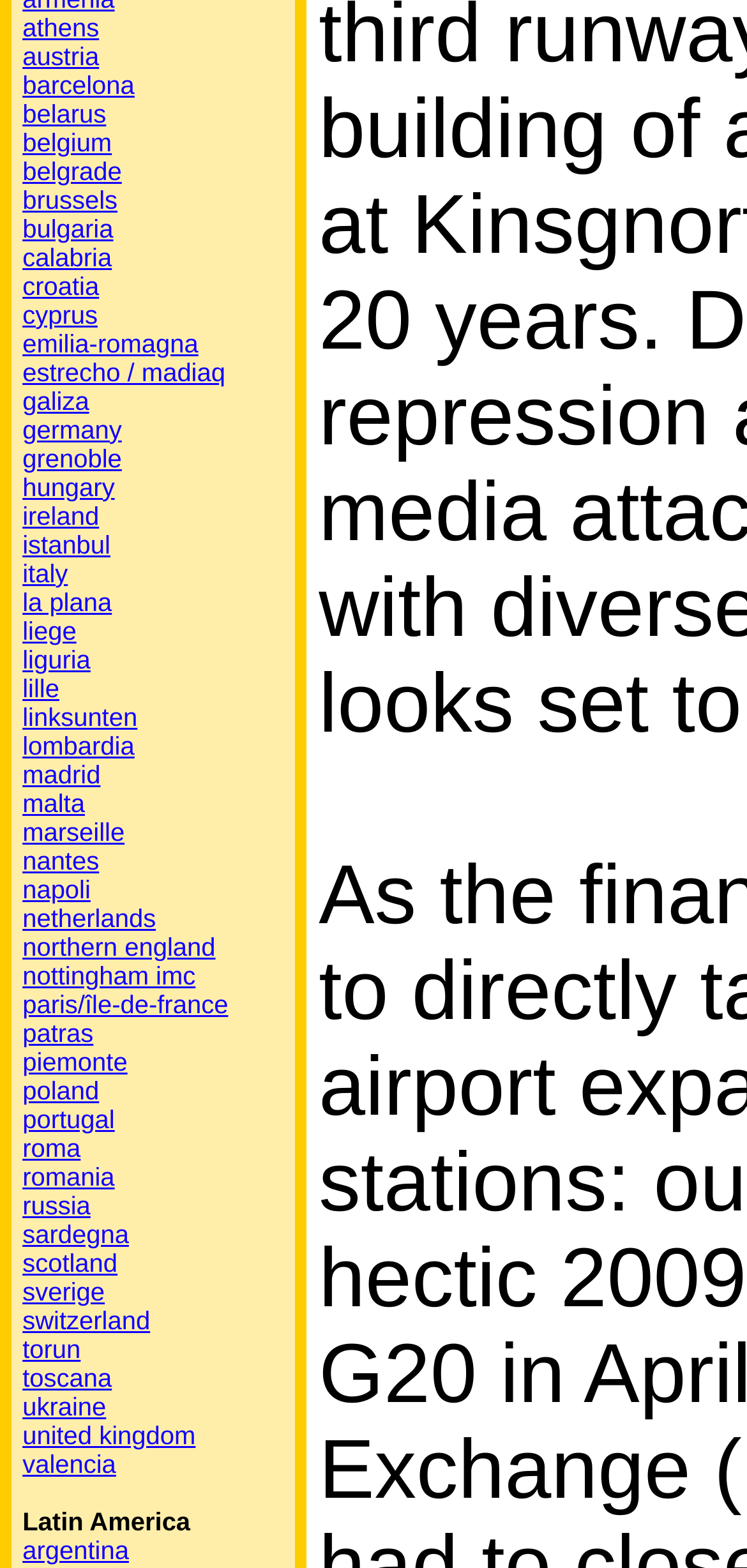Please specify the bounding box coordinates for the clickable region that will help you carry out the instruction: "explore latin america".

[0.03, 0.961, 0.255, 0.979]